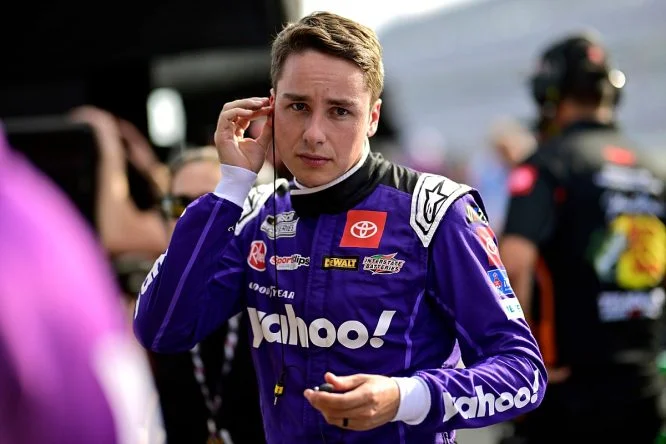What is the driver adjusting?
Please provide a comprehensive answer based on the visual information in the image.

The caption states that the driver is 'adjusting his earpiece', which is essential for communication with his team during the race, suggesting that the earpiece is a crucial tool for the driver.